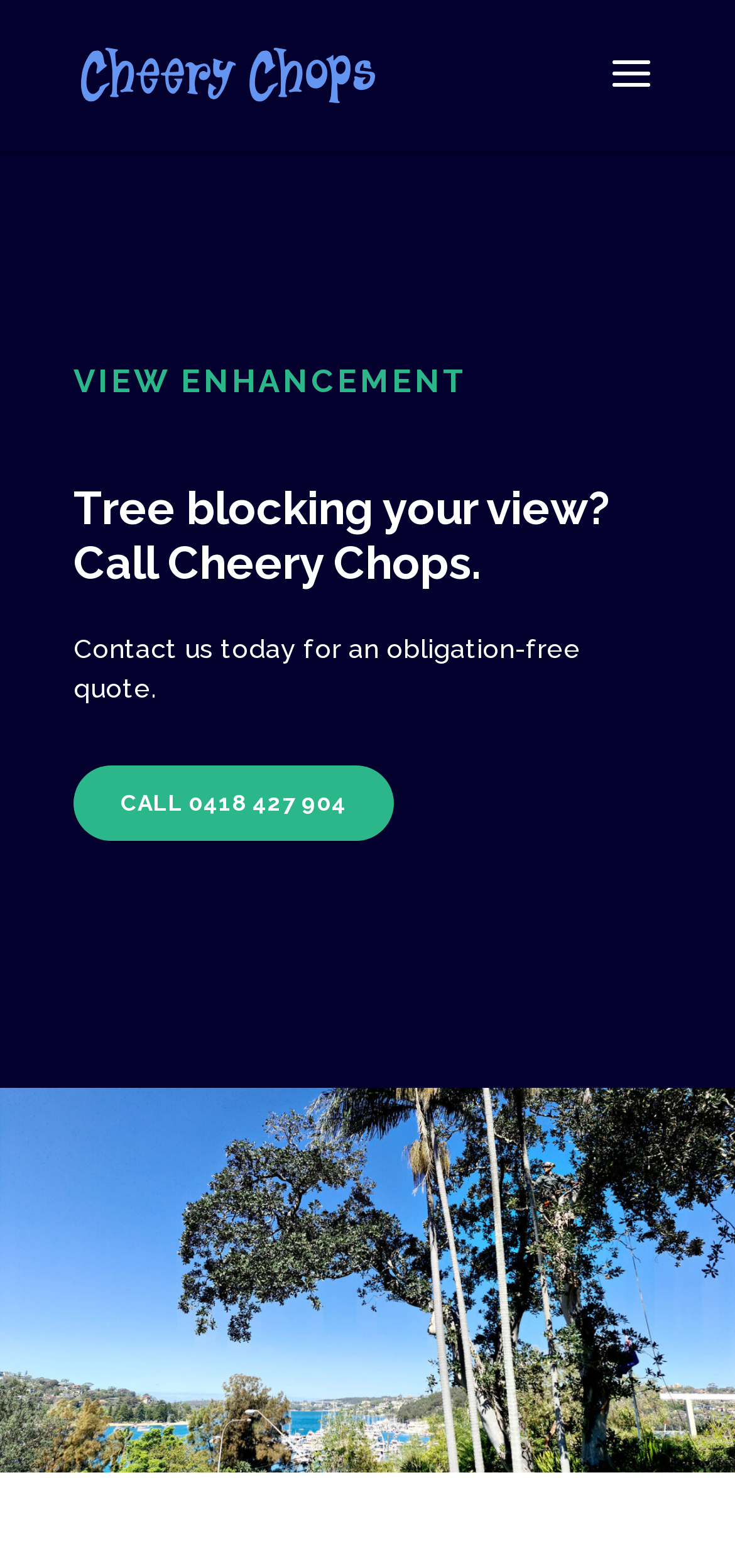What is the company name?
Please provide an in-depth and detailed response to the question.

The company name is obtained from the link and image elements at the top of the webpage, which both have the text 'Cheery Chops'.